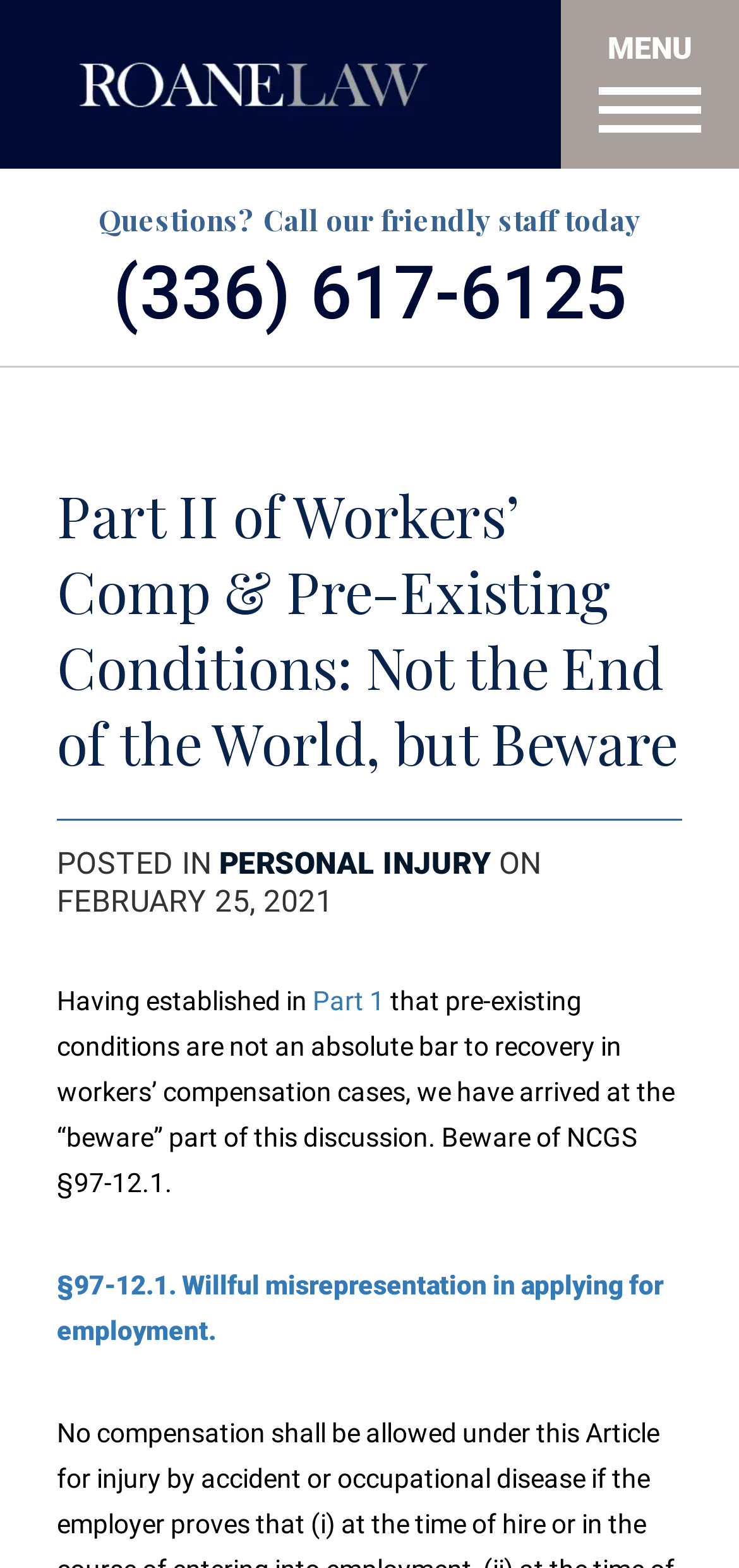Based on what you see in the screenshot, provide a thorough answer to this question: What is the law referenced in the article?

I identified the law by examining the static text element with the text 'NCGS §97-12.1.' which is located in the middle of the article.